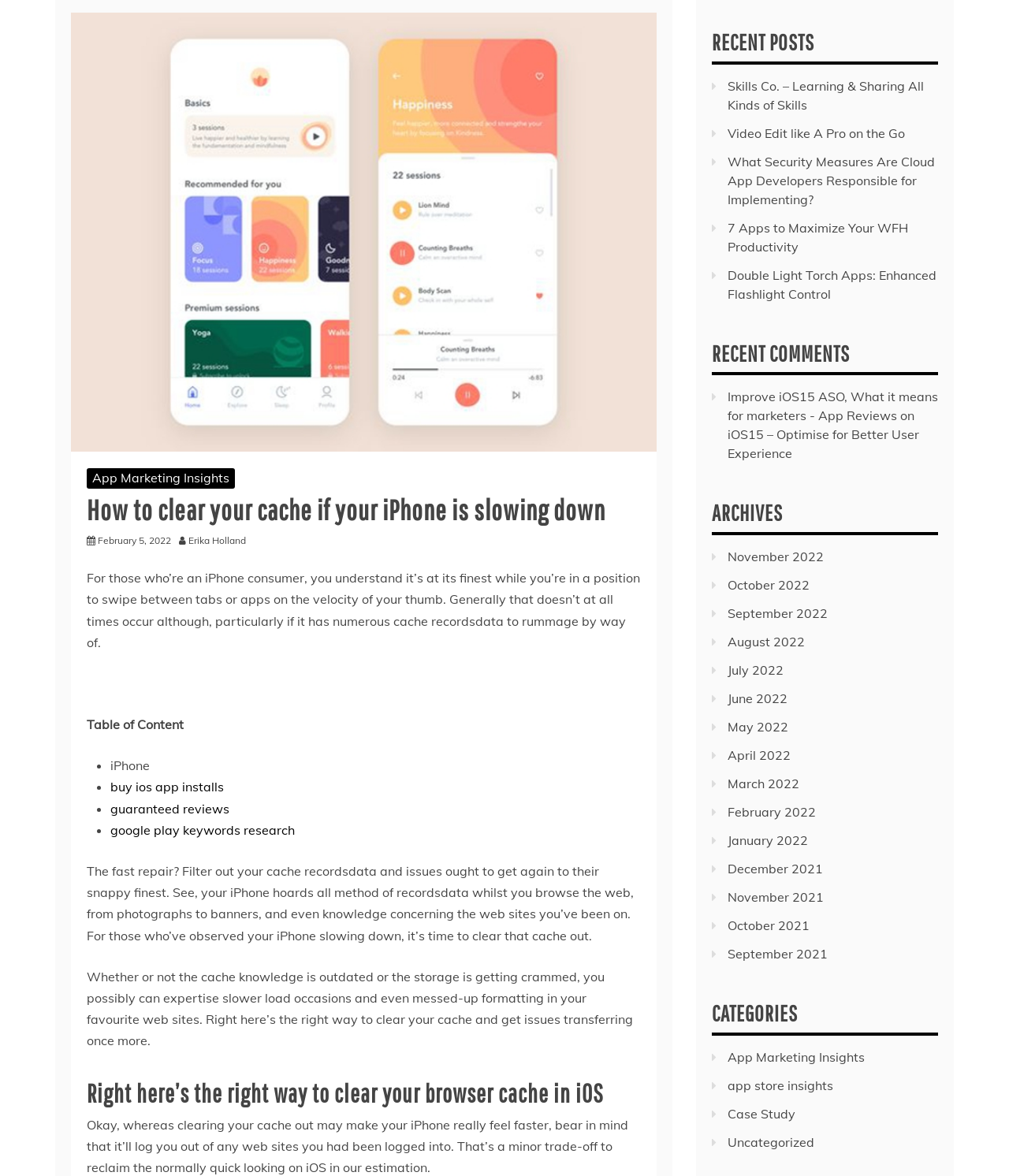Identify the bounding box coordinates for the UI element described as follows: "Erika Holland". Ensure the coordinates are four float numbers between 0 and 1, formatted as [left, top, right, bottom].

[0.187, 0.454, 0.252, 0.464]